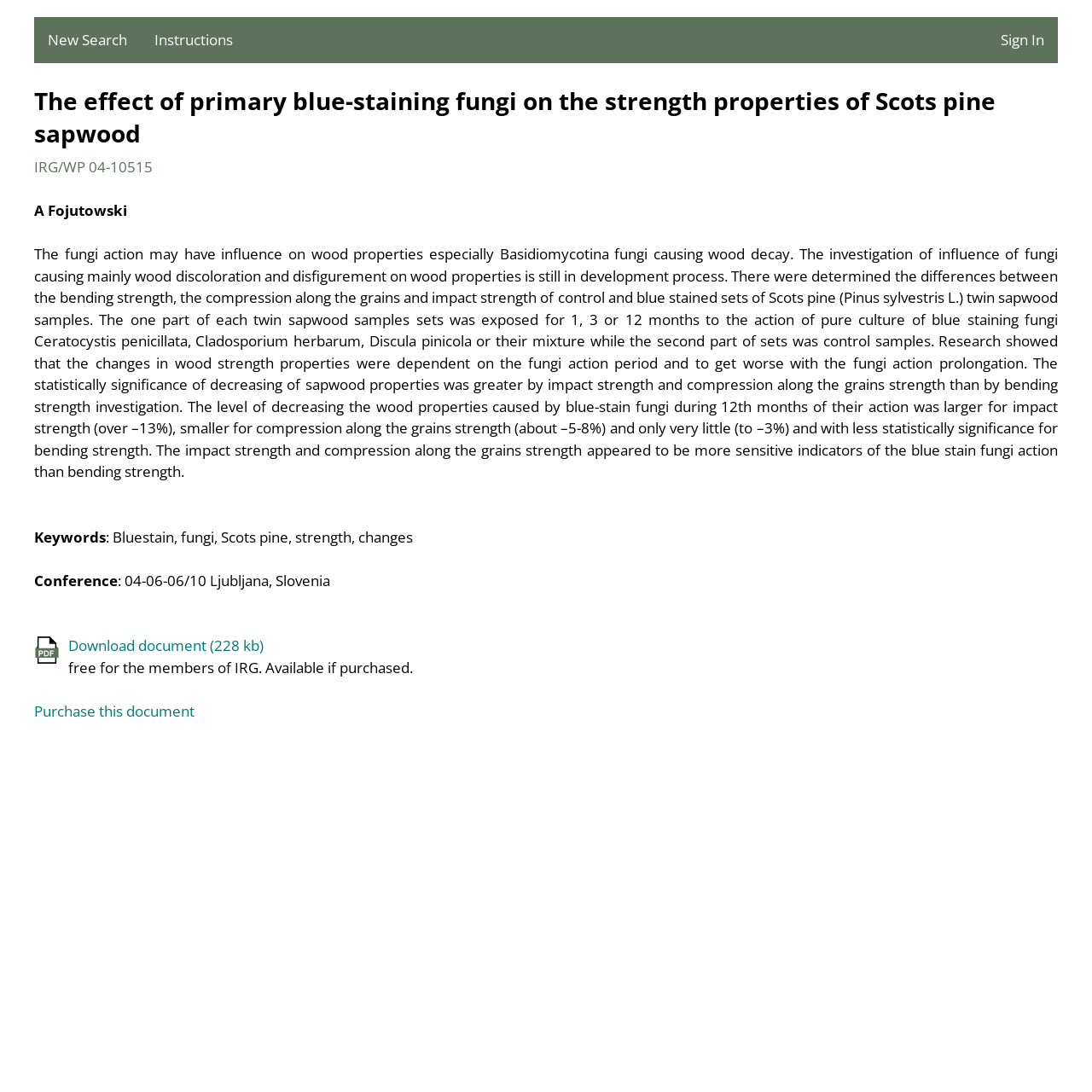What is the impact of blue-stain fungi on wood properties?
Could you give a comprehensive explanation in response to this question?

I found this information by reading the static text element that describes the research findings. The text mentions that the blue-stain fungi action decreases the wood strength properties, specifically the impact strength, compression along the grains strength, and bending strength.